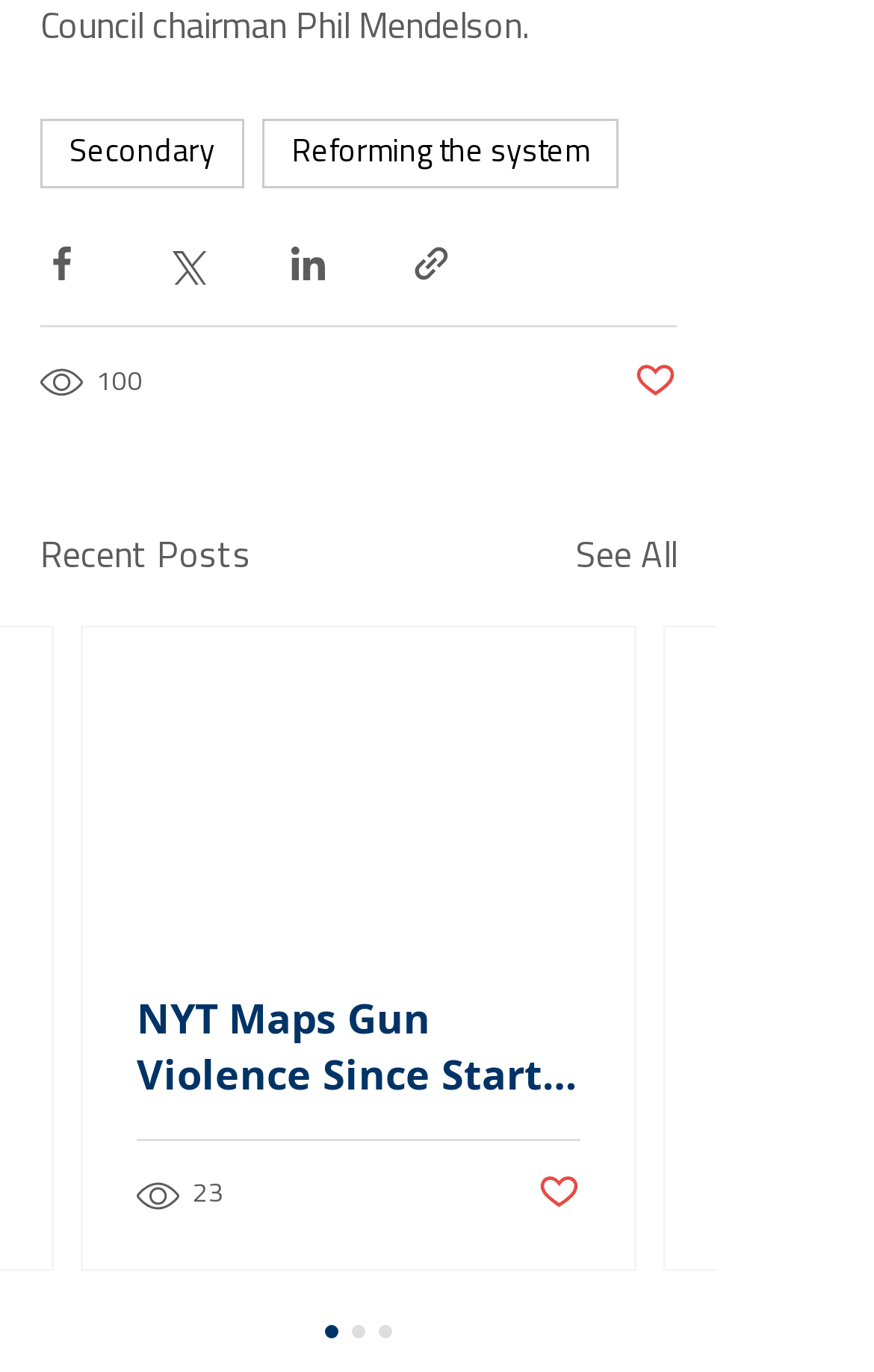What is the number of views for the first post?
Based on the visual information, provide a detailed and comprehensive answer.

I looked at the text next to the first post, which says '100 views', and found that the number of views for the first post is 100.